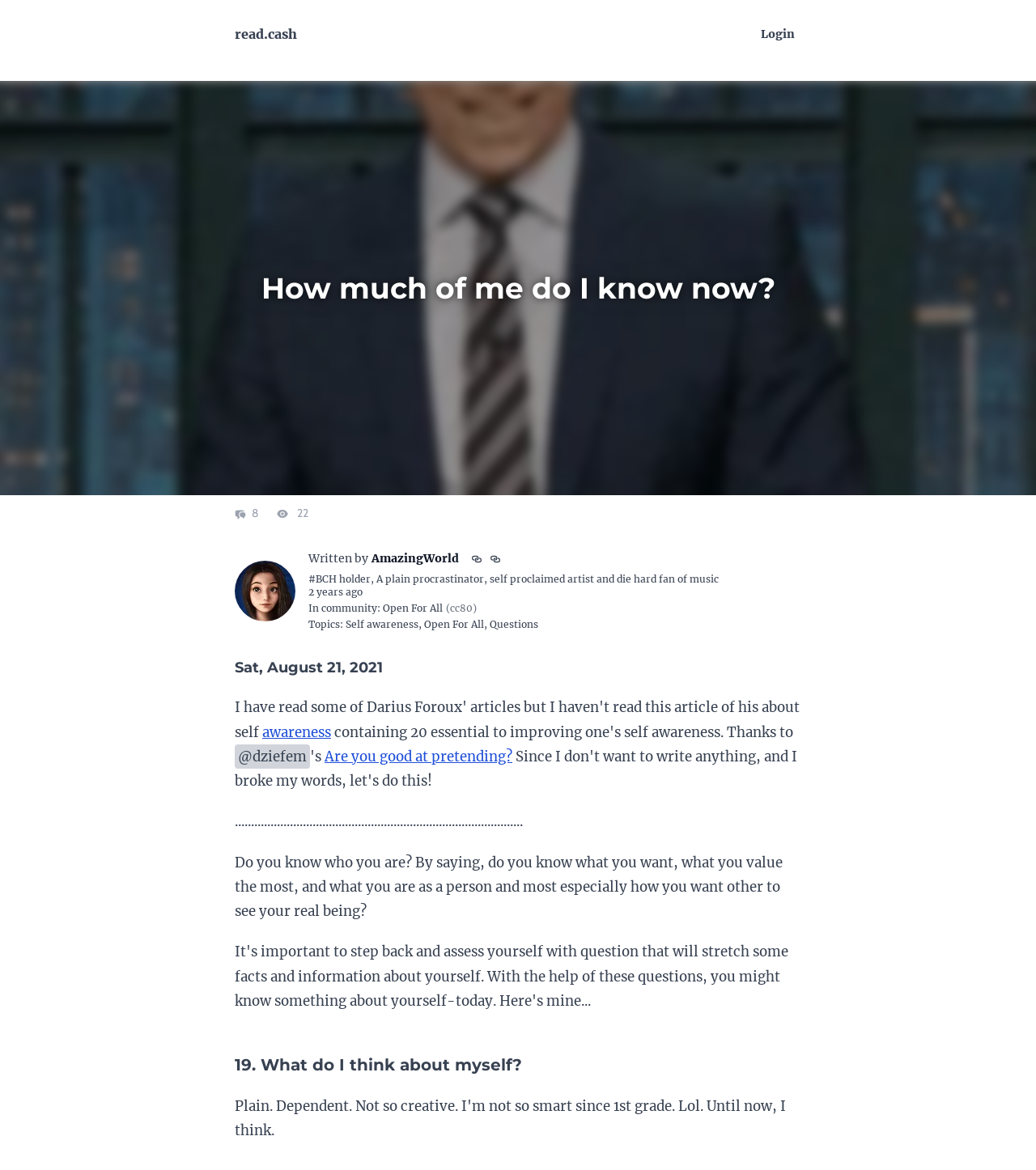Locate the bounding box coordinates of the area to click to fulfill this instruction: "login to the website". The bounding box should be presented as four float numbers between 0 and 1, in the order [left, top, right, bottom].

[0.728, 0.023, 0.773, 0.035]